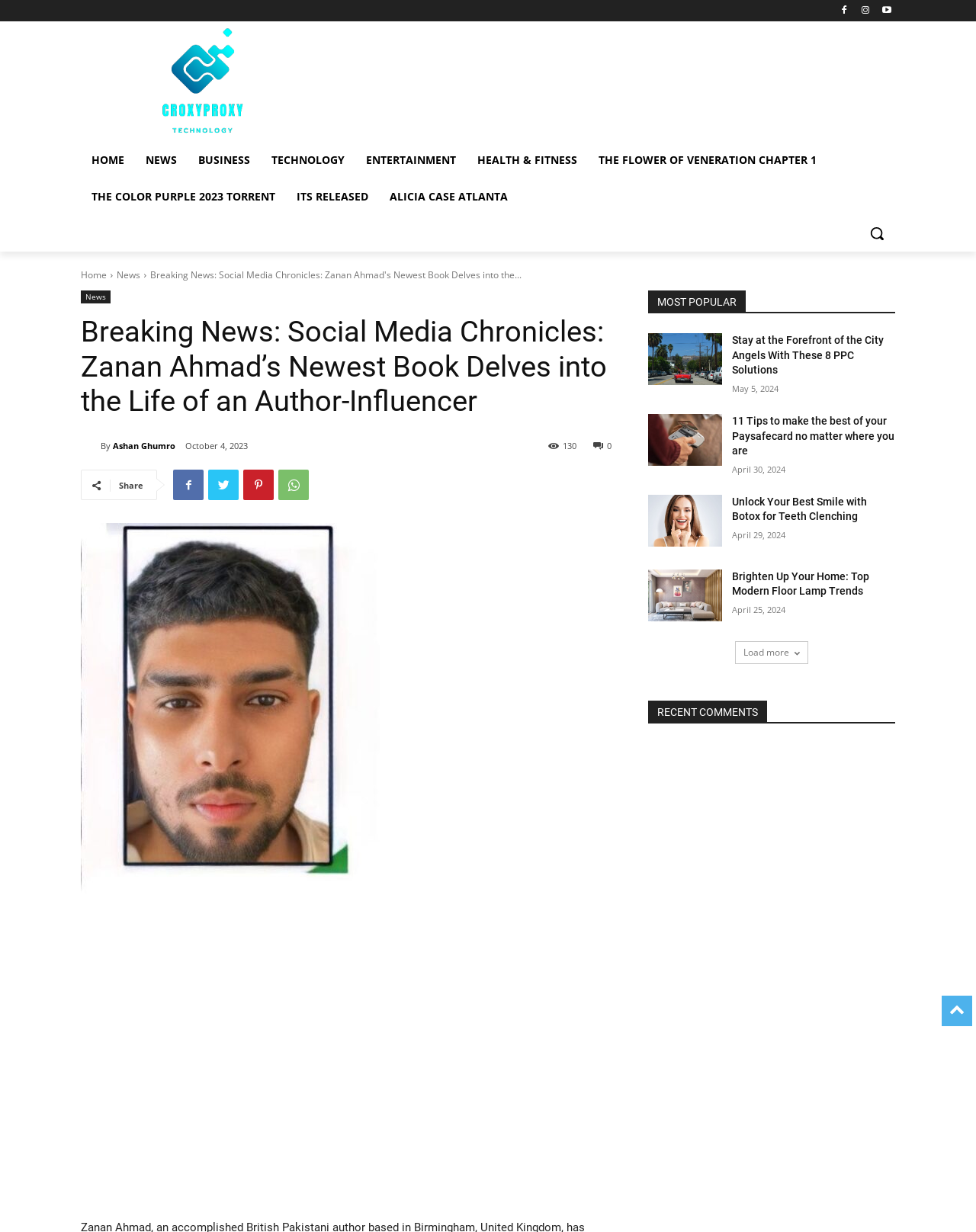Please identify the bounding box coordinates for the region that you need to click to follow this instruction: "Click the HOME link".

[0.083, 0.115, 0.138, 0.145]